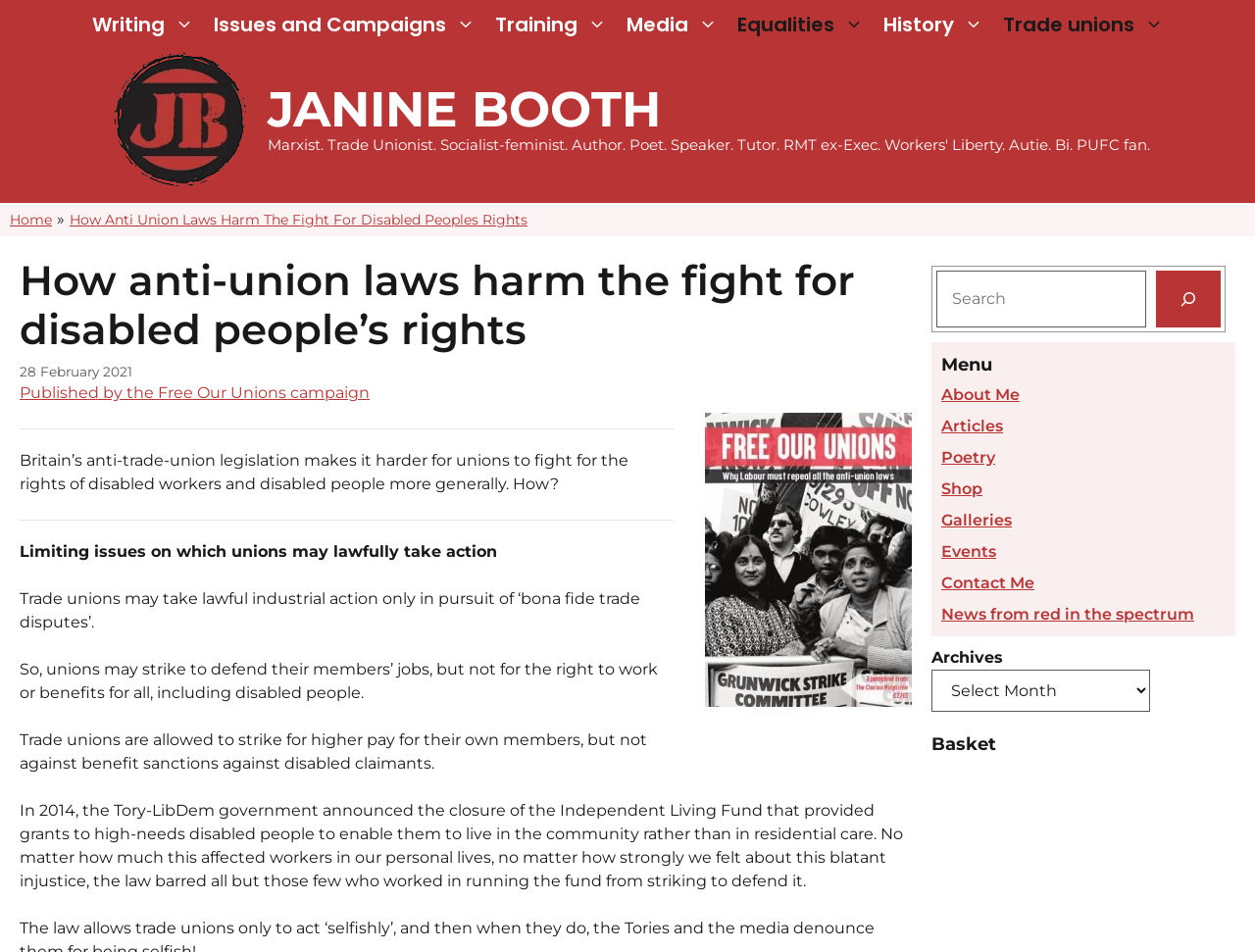Please identify the bounding box coordinates of the clickable element to fulfill the following instruction: "Follow the Wisconsin Book Festival on Facebook". The coordinates should be four float numbers between 0 and 1, i.e., [left, top, right, bottom].

None